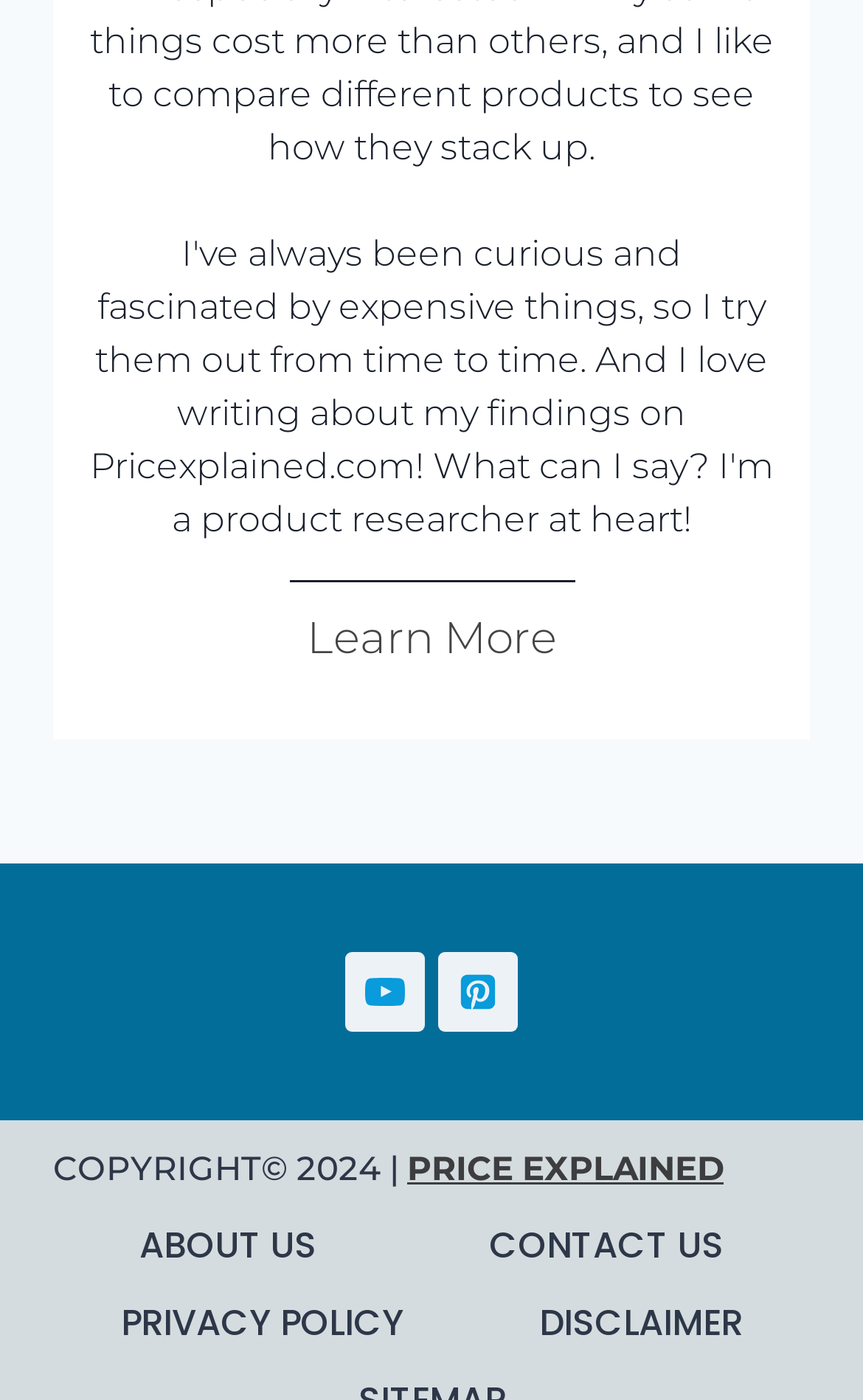What is the position of the 'Learn More' link?
Using the visual information, answer the question in a single word or phrase.

Top-middle